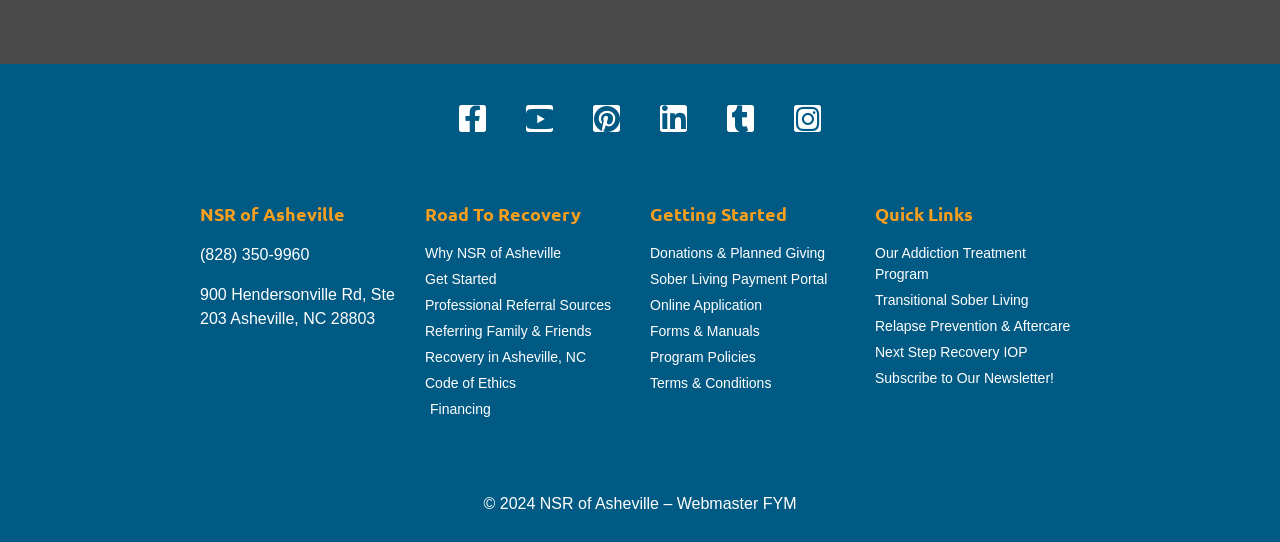Please answer the following question as detailed as possible based on the image: 
What is the phone number of NSR of Asheville?

I found the phone number of NSR of Asheville in the contentinfo section, which is (828) 350-9960.